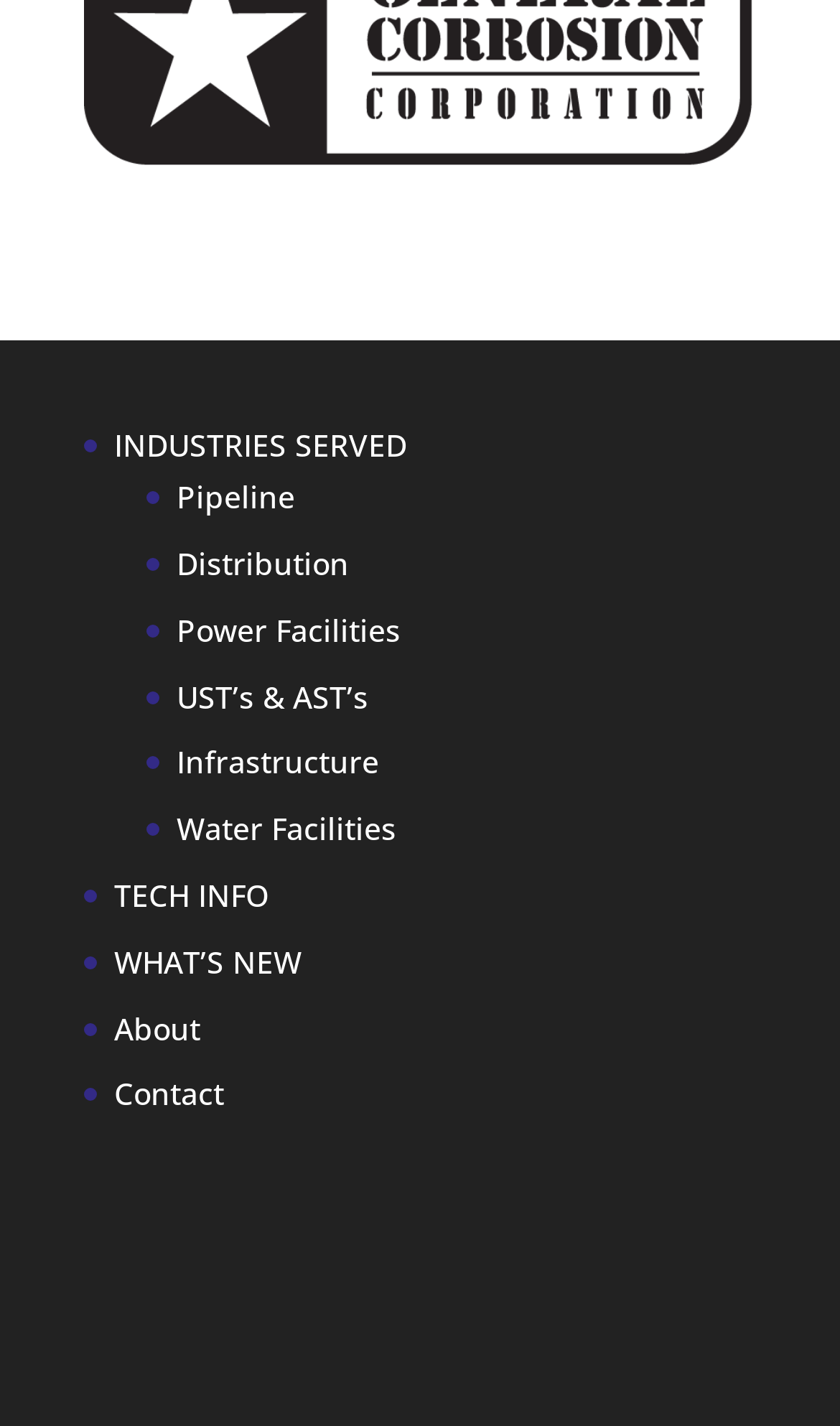Determine the bounding box coordinates of the element's region needed to click to follow the instruction: "Explore pipeline". Provide these coordinates as four float numbers between 0 and 1, formatted as [left, top, right, bottom].

[0.21, 0.334, 0.351, 0.363]